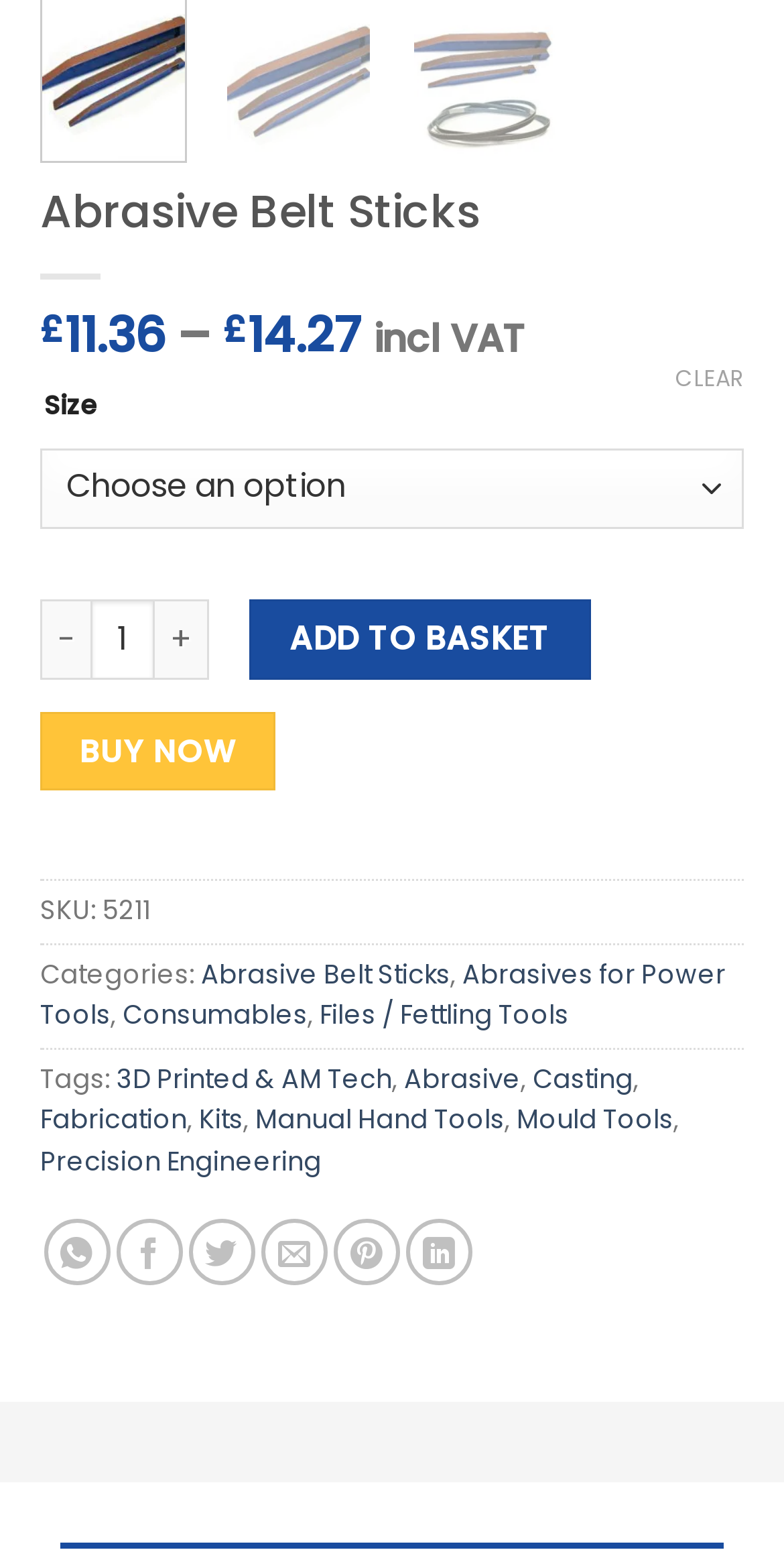Identify the bounding box coordinates necessary to click and complete the given instruction: "Select a size".

[0.051, 0.288, 0.949, 0.34]